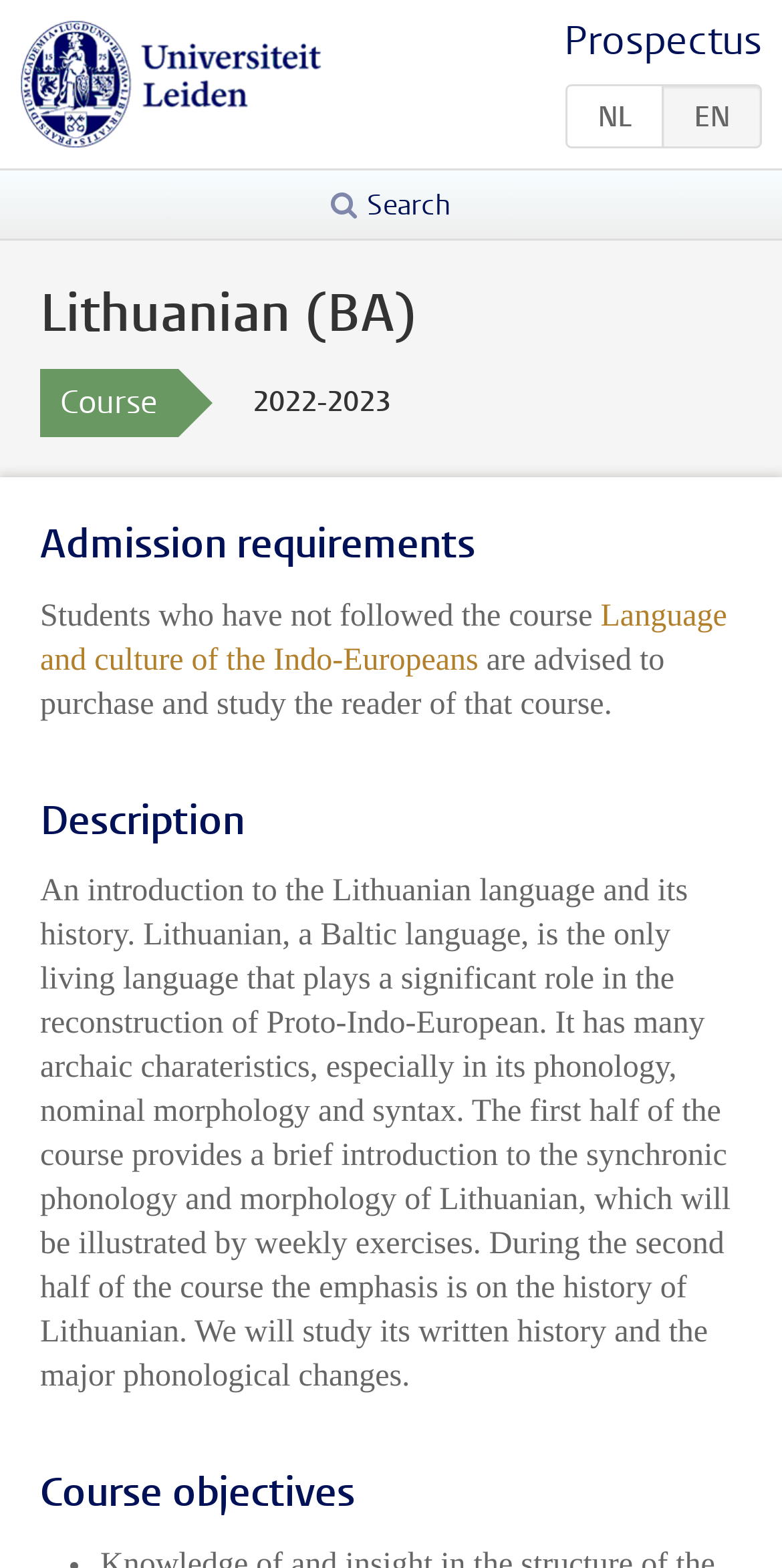What is the duration of the course?
Your answer should be a single word or phrase derived from the screenshot.

2022-2023